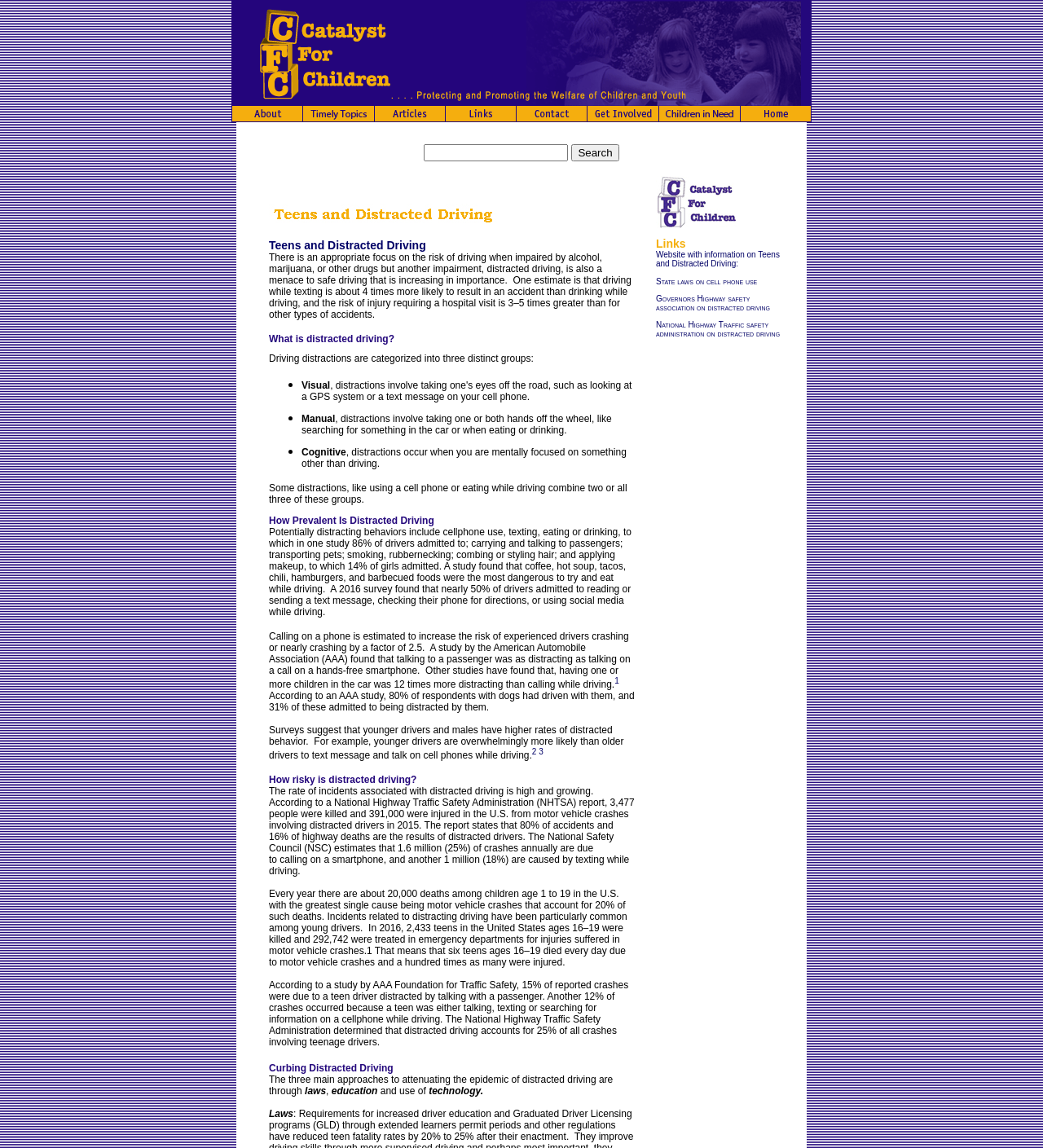Based on the image, provide a detailed response to the question:
How many categories of distractions are mentioned?

The webpage mentions three categories of distractions: visual, manual, and cognitive. These categories are described as taking one's eyes off the road, taking one's hands off the wheel, and being mentally focused on something other than driving, respectively.